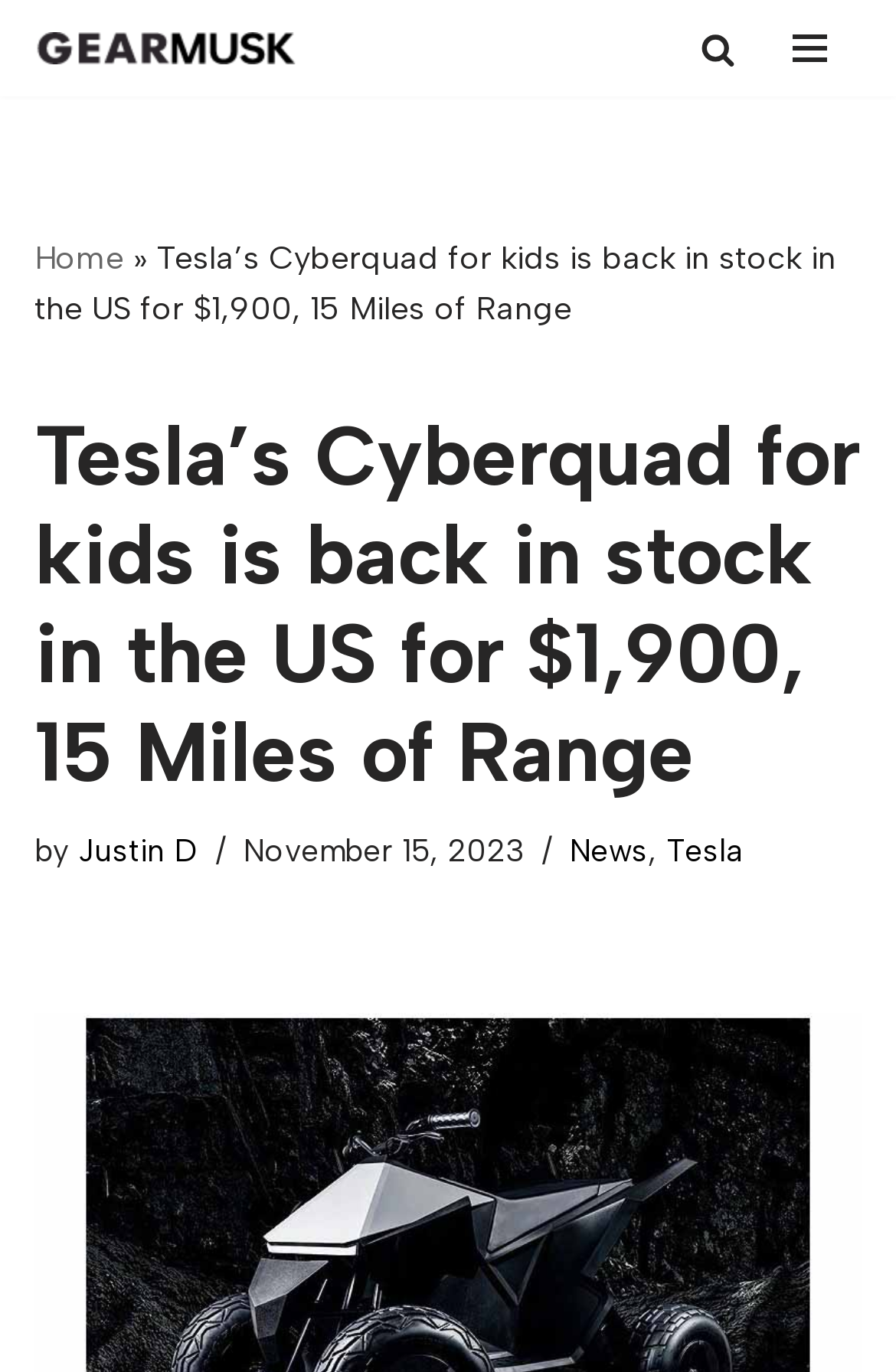Provide the bounding box coordinates of the HTML element described by the text: "aria-label="Gear Musk" title="Gear Musk"".

[0.038, 0.023, 0.346, 0.047]